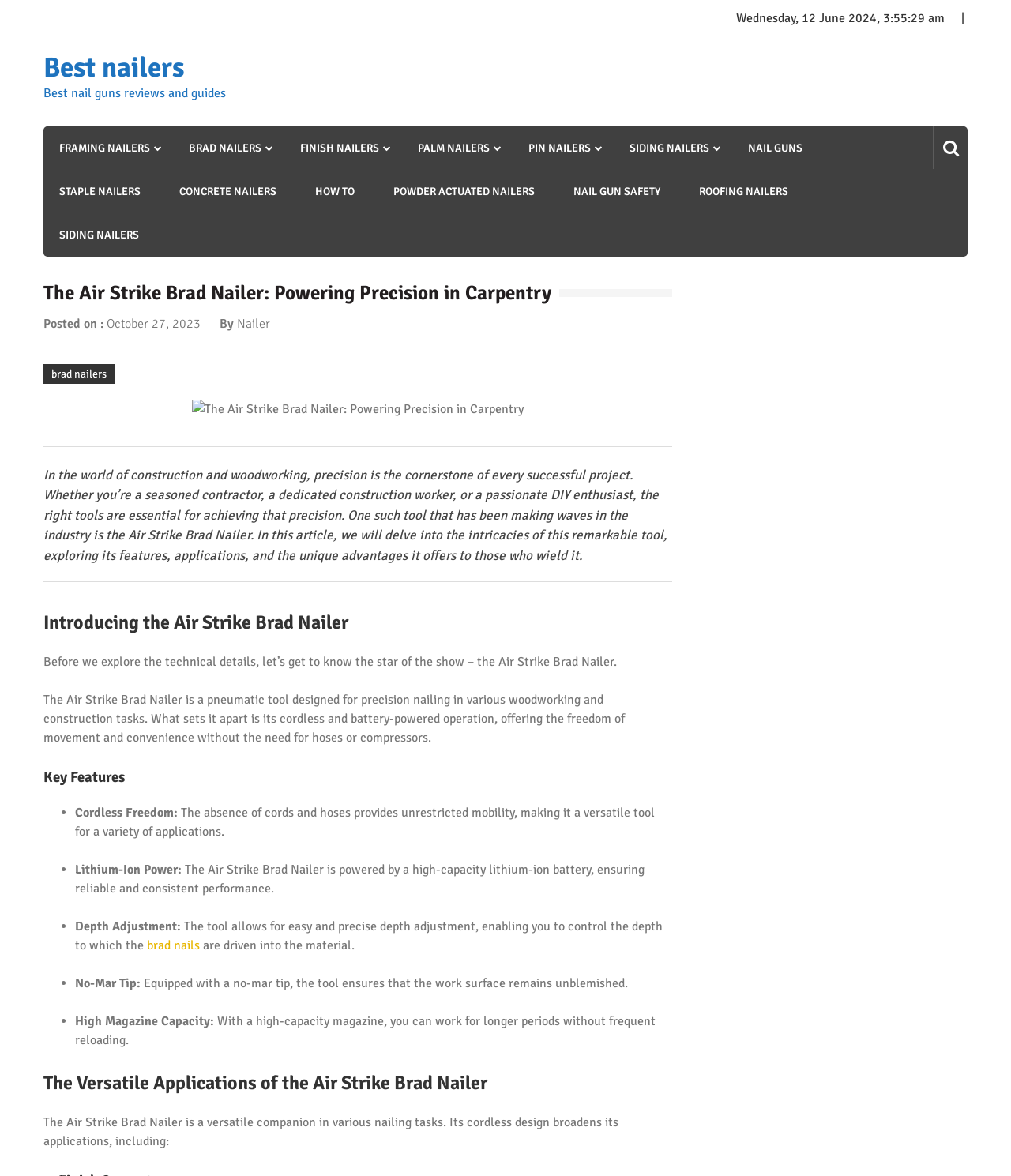Ascertain the bounding box coordinates for the UI element detailed here: "October 27, 2023". The coordinates should be provided as [left, top, right, bottom] with each value being a float between 0 and 1.

[0.105, 0.268, 0.198, 0.282]